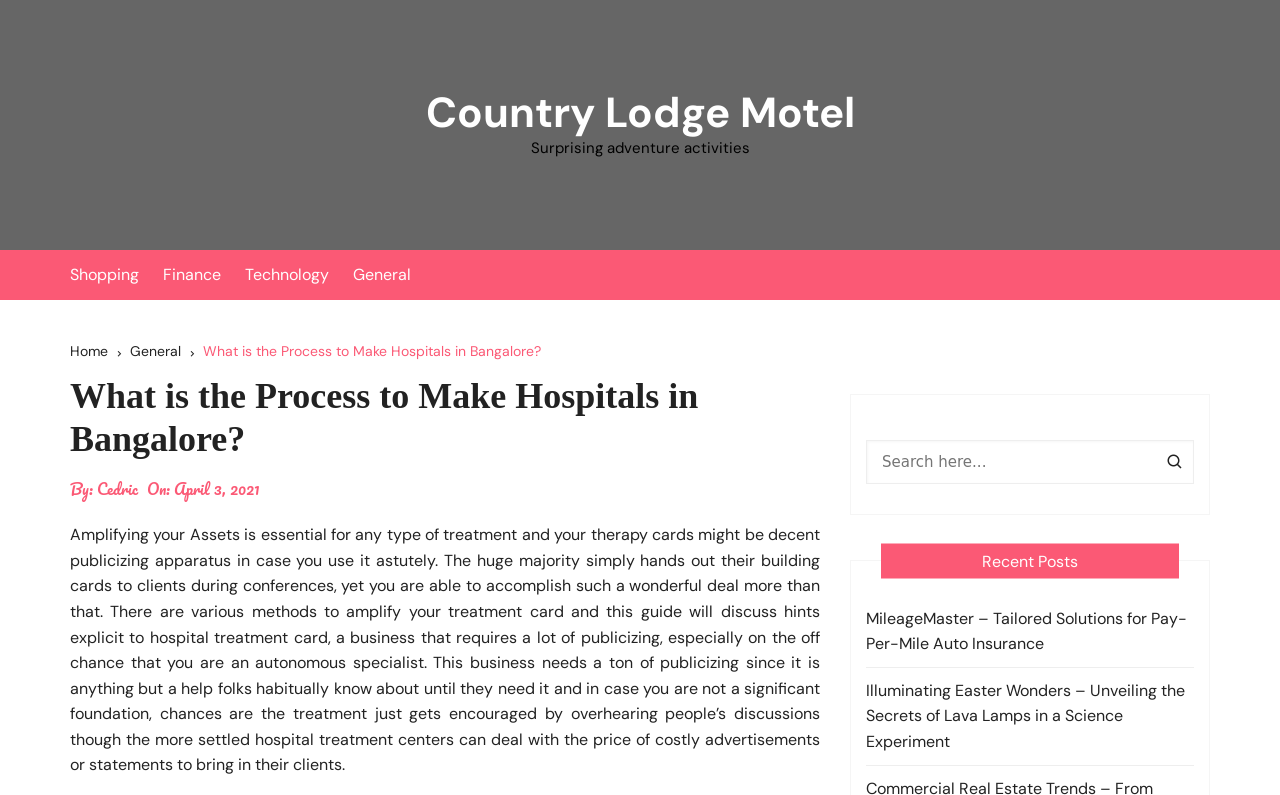What is the topic of the article?
Provide a concise answer using a single word or phrase based on the image.

Hospitals in Bangalore